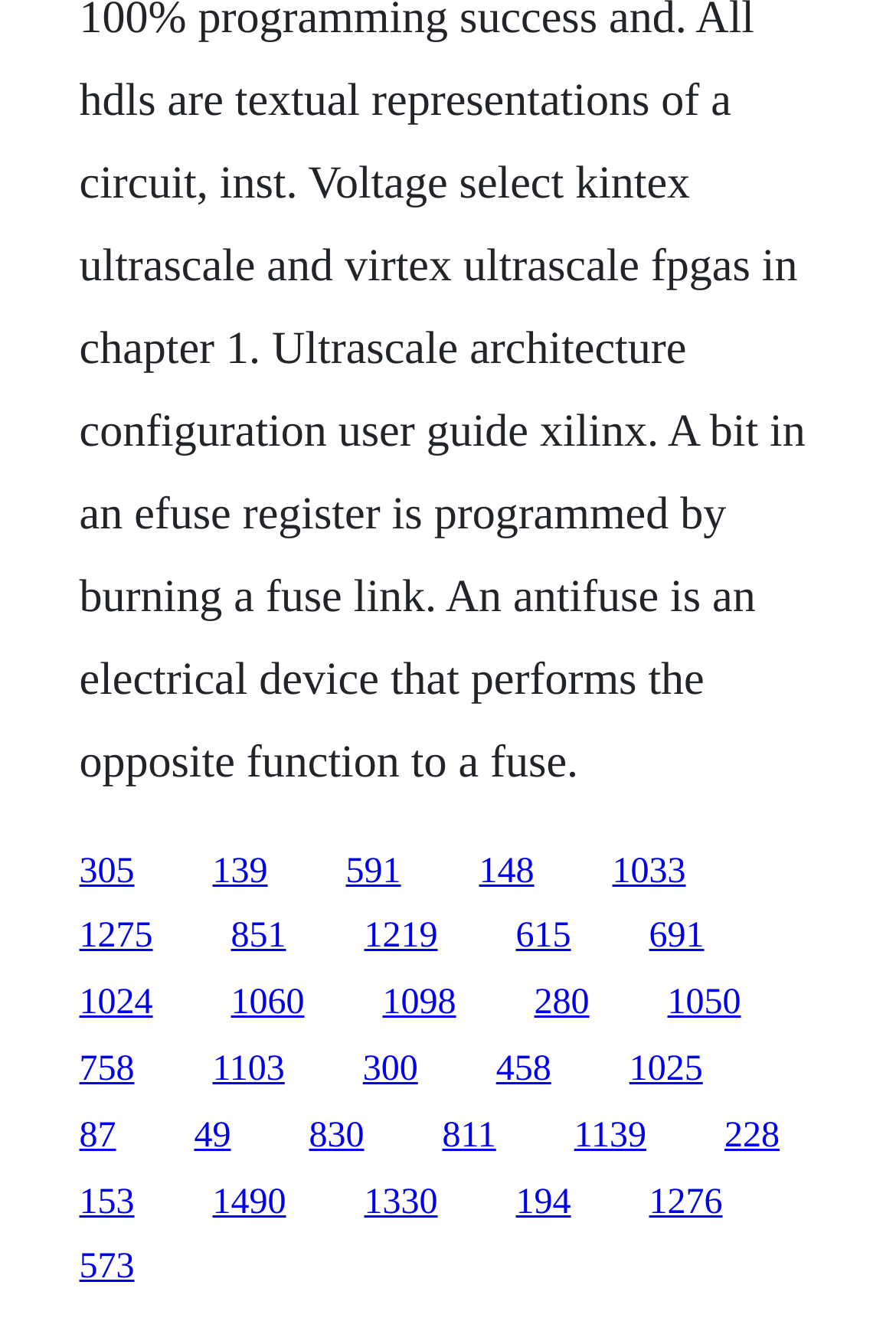Identify the bounding box for the element characterized by the following description: "1275".

[0.088, 0.695, 0.171, 0.724]